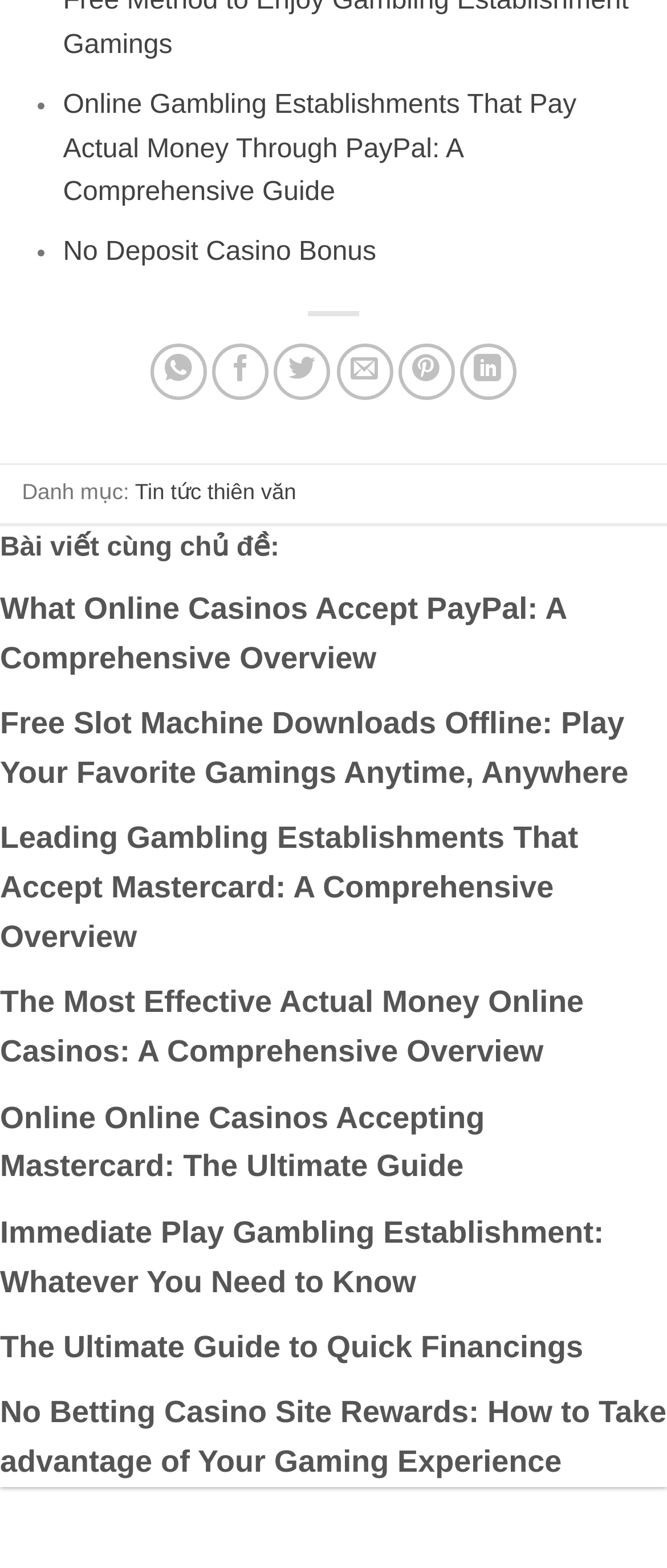Find the bounding box coordinates for the element described here: "No Deposit Casino Bonus".

[0.094, 0.152, 0.564, 0.17]